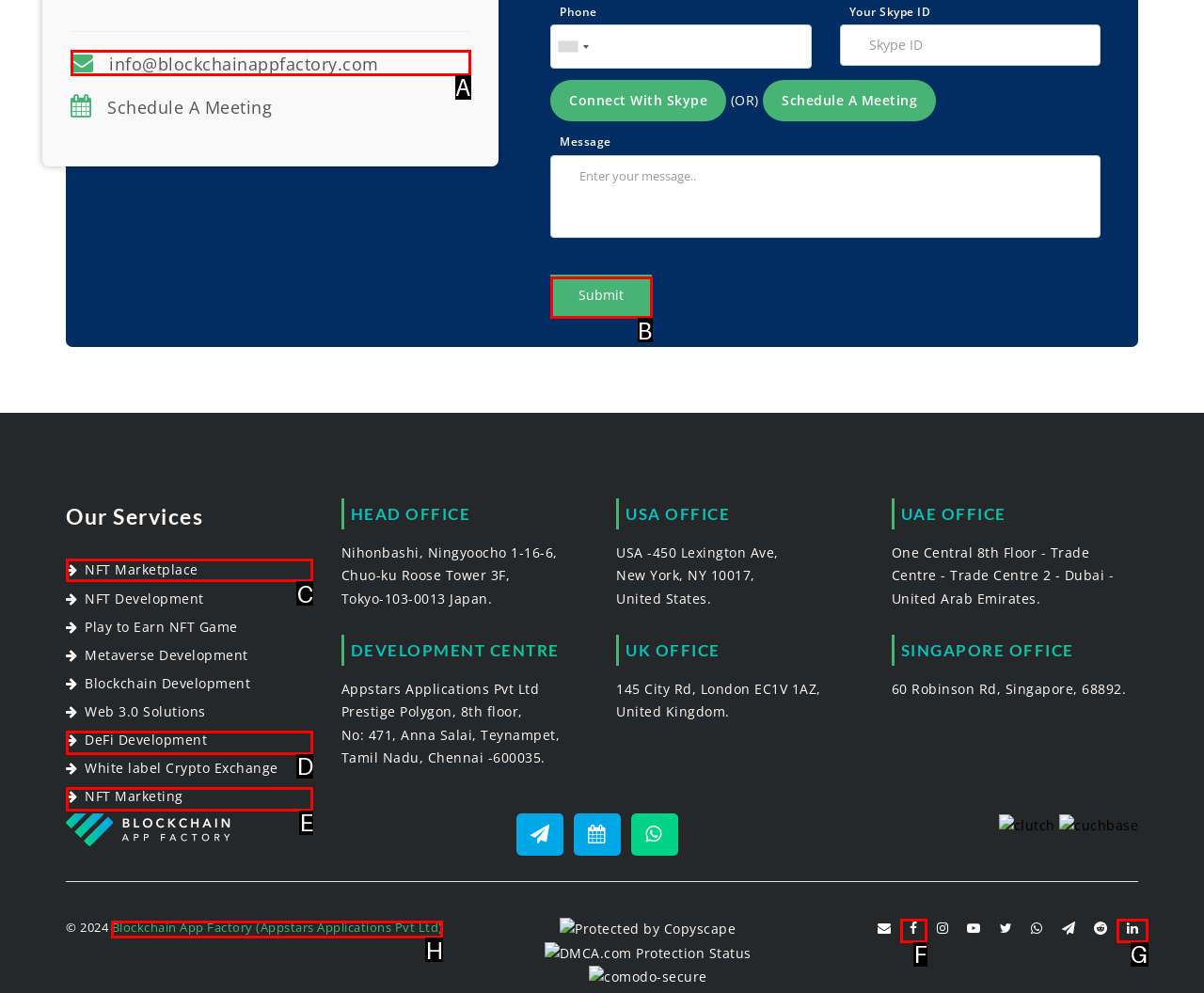Select the letter of the option that should be clicked to achieve the specified task: Click on NFT Marketplace. Respond with just the letter.

C